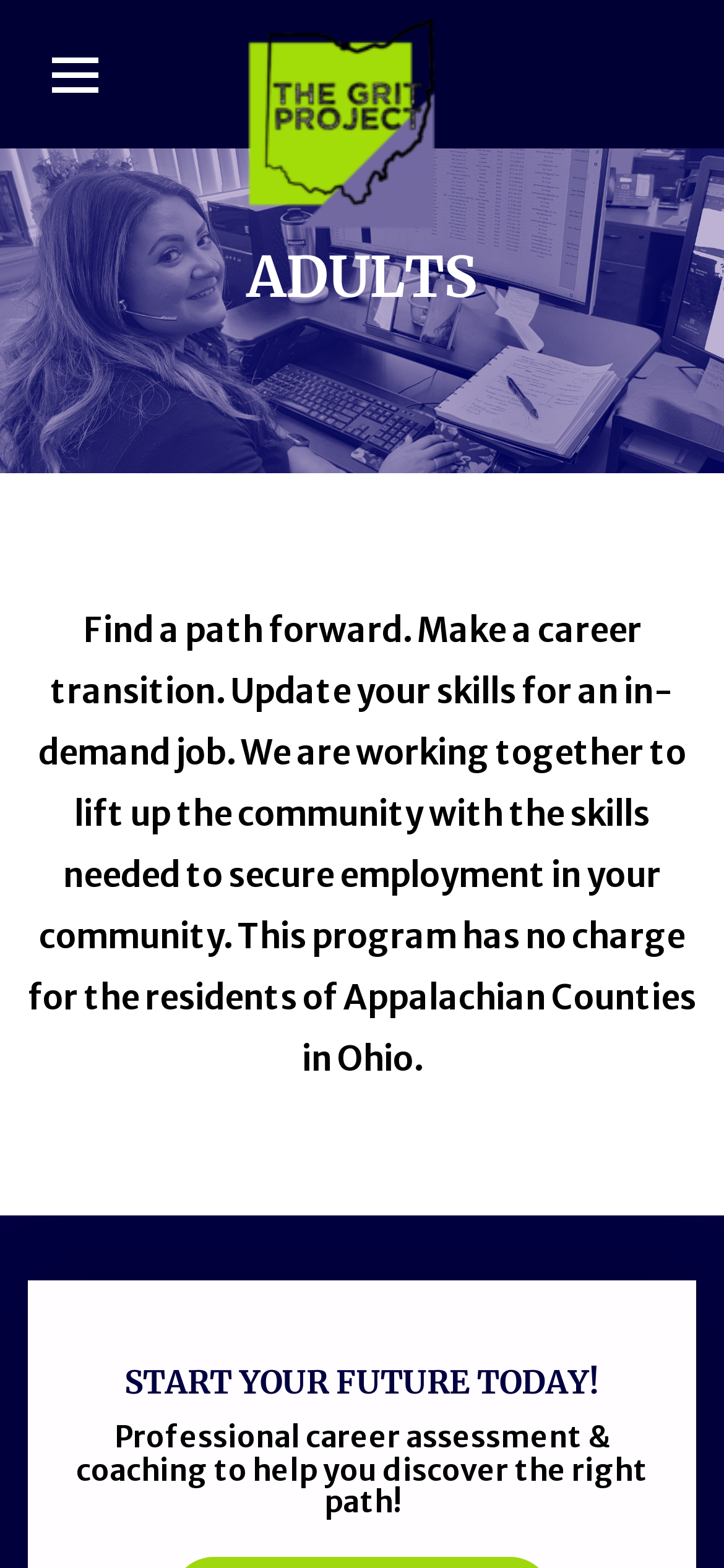Provide a brief response to the question using a single word or phrase: 
What is the target audience of the program?

Adults